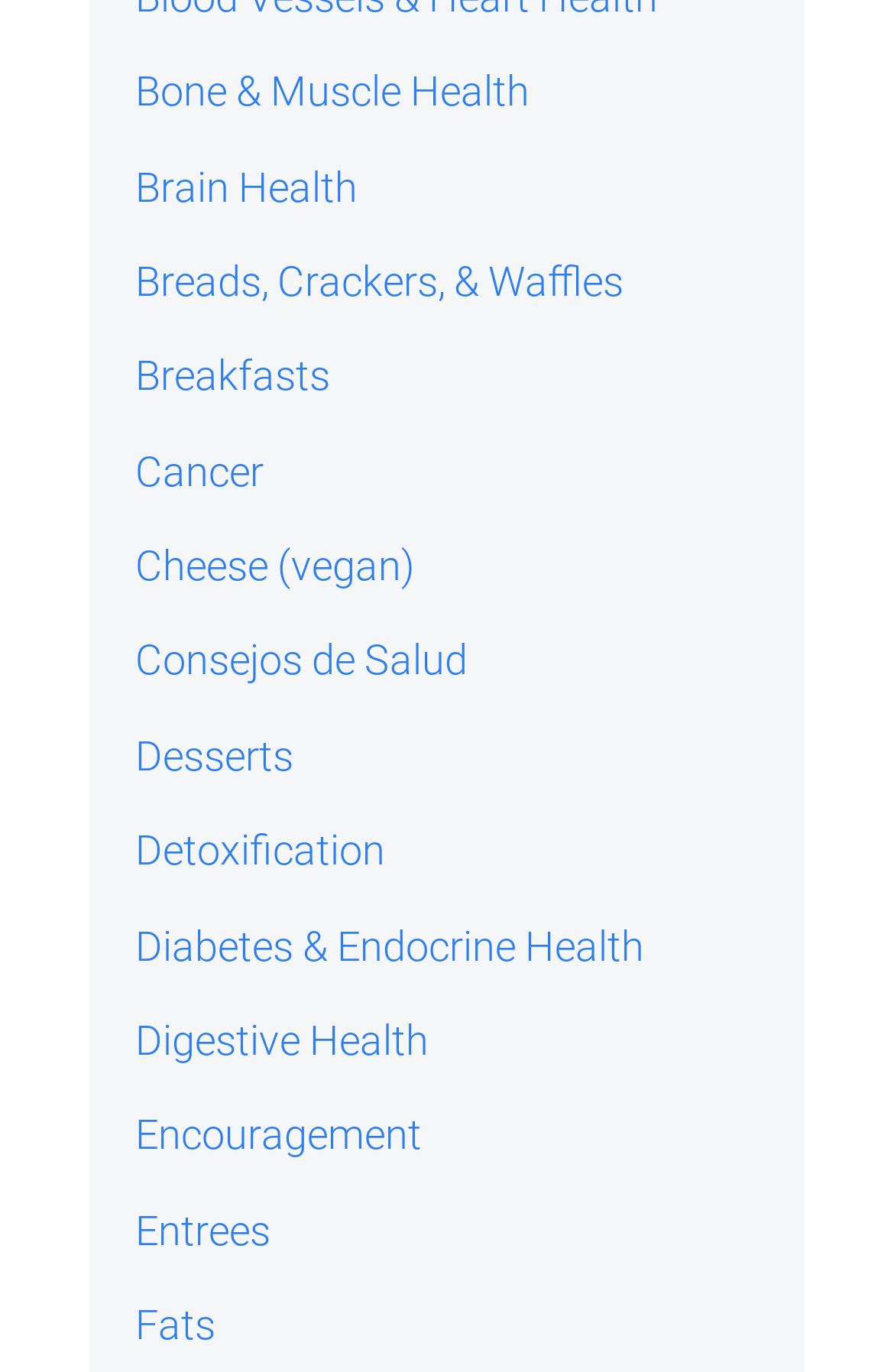Are there any links related to mental health?
Look at the image and construct a detailed response to the question.

I found a link element with the OCR text 'Encouragement', which suggests that it is related to mental health or emotional well-being.